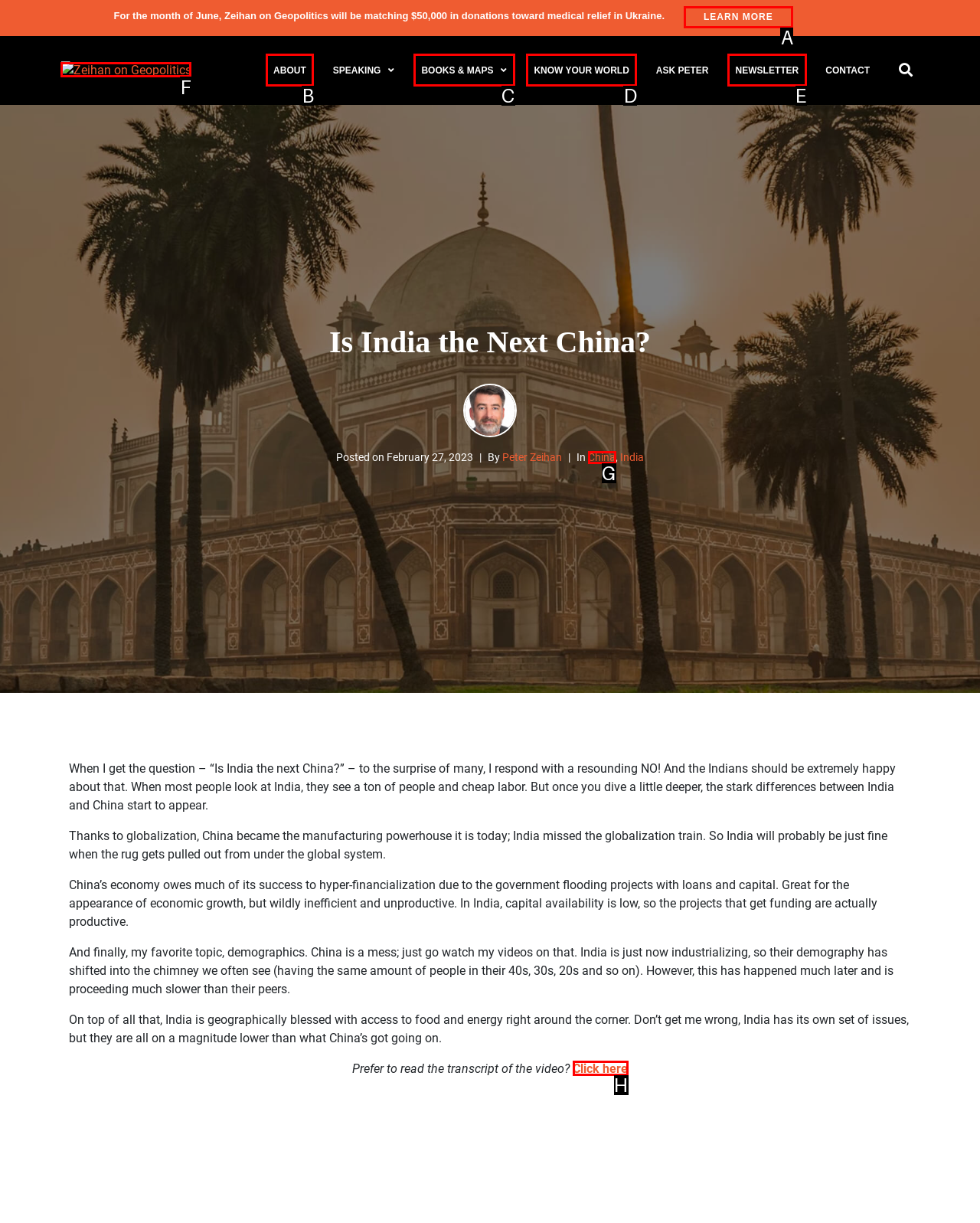Tell me the letter of the UI element I should click to accomplish the task: Visit Zeihan on Geopolitics homepage based on the choices provided in the screenshot.

F